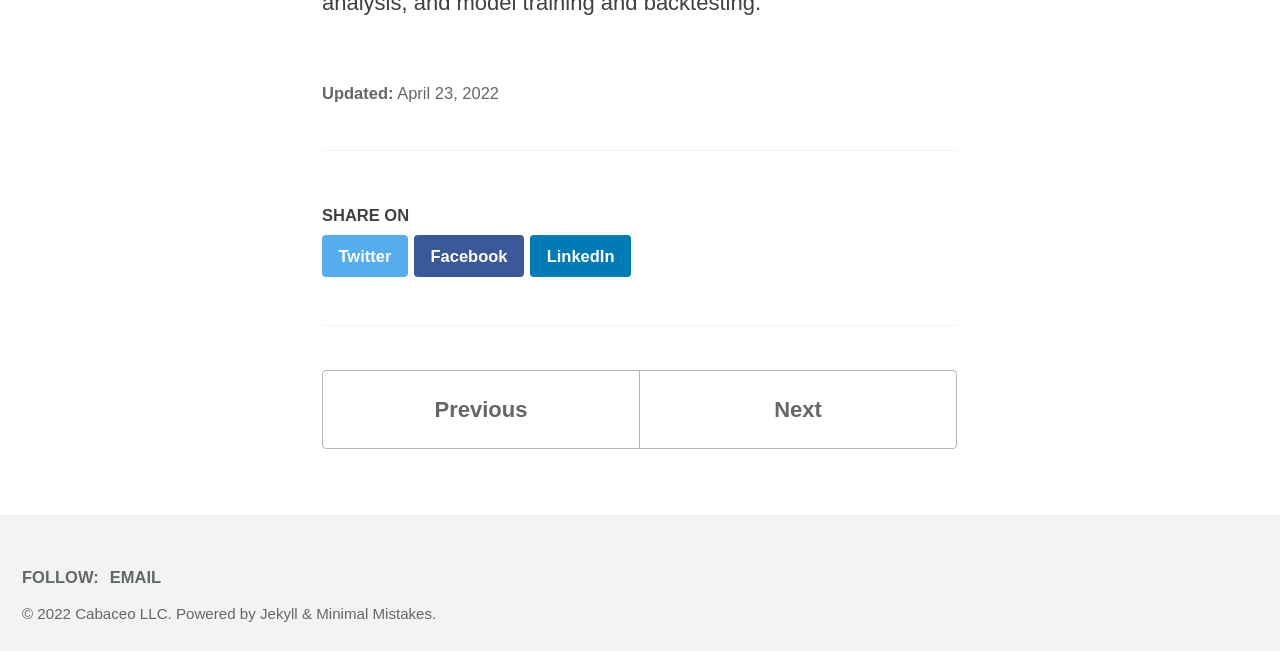Refer to the image and answer the question with as much detail as possible: What is the copyright year?

I found a StaticText element in the footer section with the text '© 2022 Cabaceo LLC.', which indicates the copyright year.